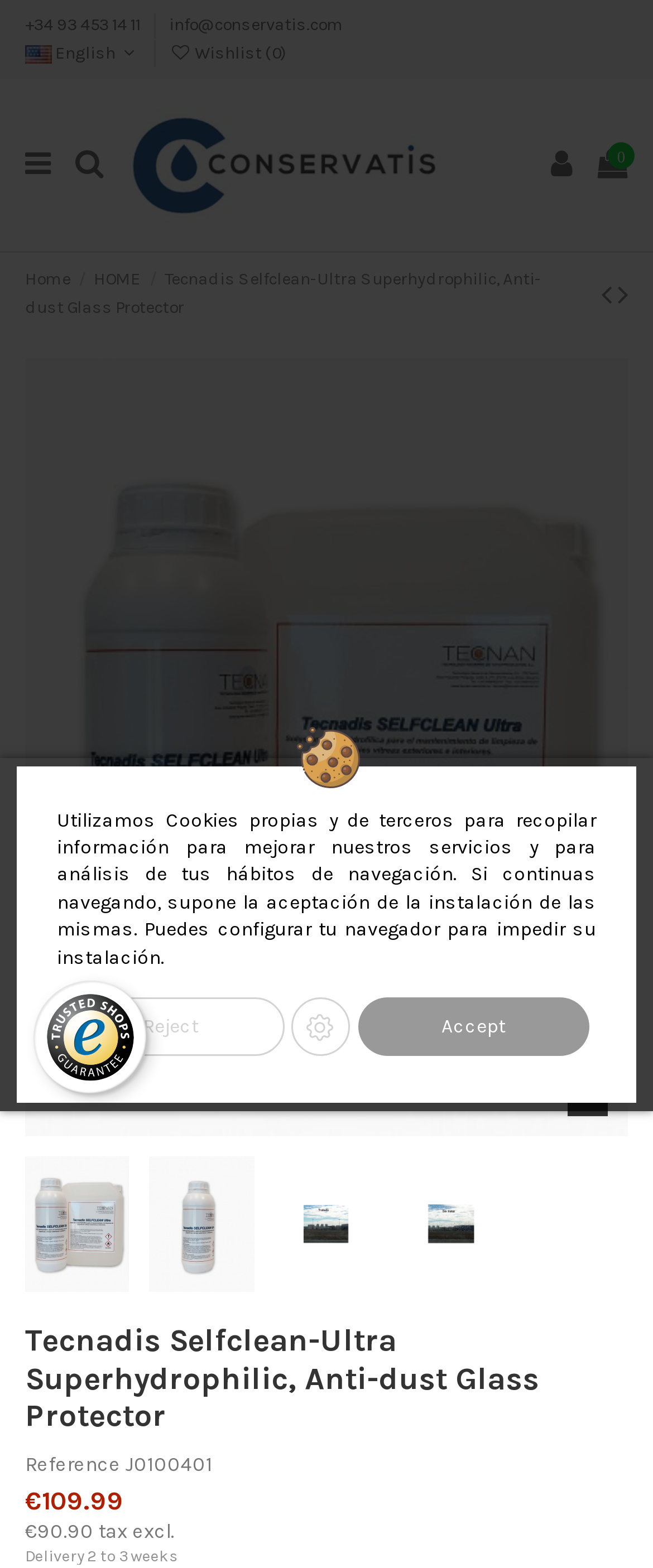Provide the bounding box coordinates for the area that should be clicked to complete the instruction: "Click the previous product link to view the previous item".

[0.921, 0.176, 0.946, 0.2]